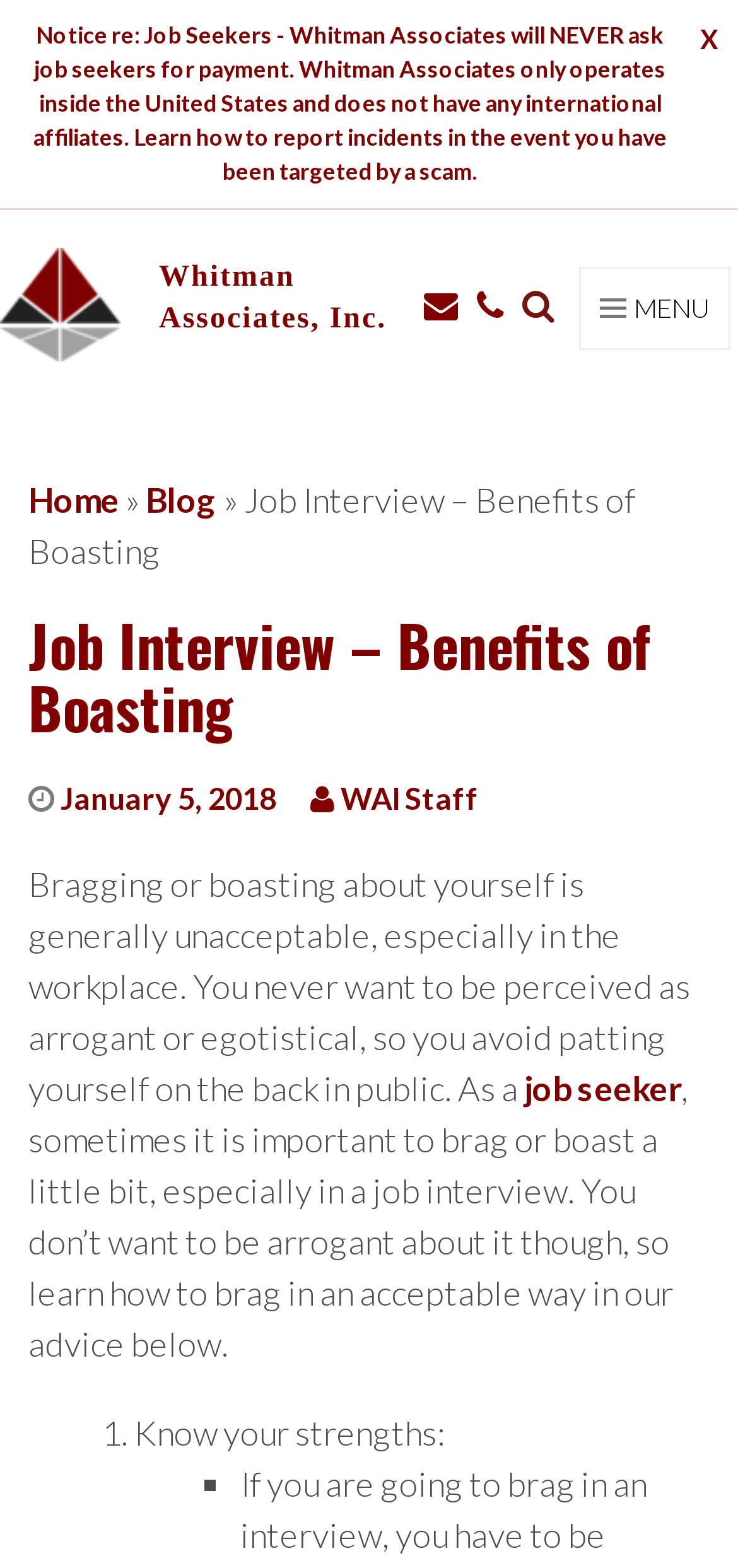What is the name of the company?
Refer to the image and offer an in-depth and detailed answer to the question.

The company name can be found in the top-left corner of the webpage, where the logo is located. The text 'Whitman Associates, Inc.' is adjacent to the logo.